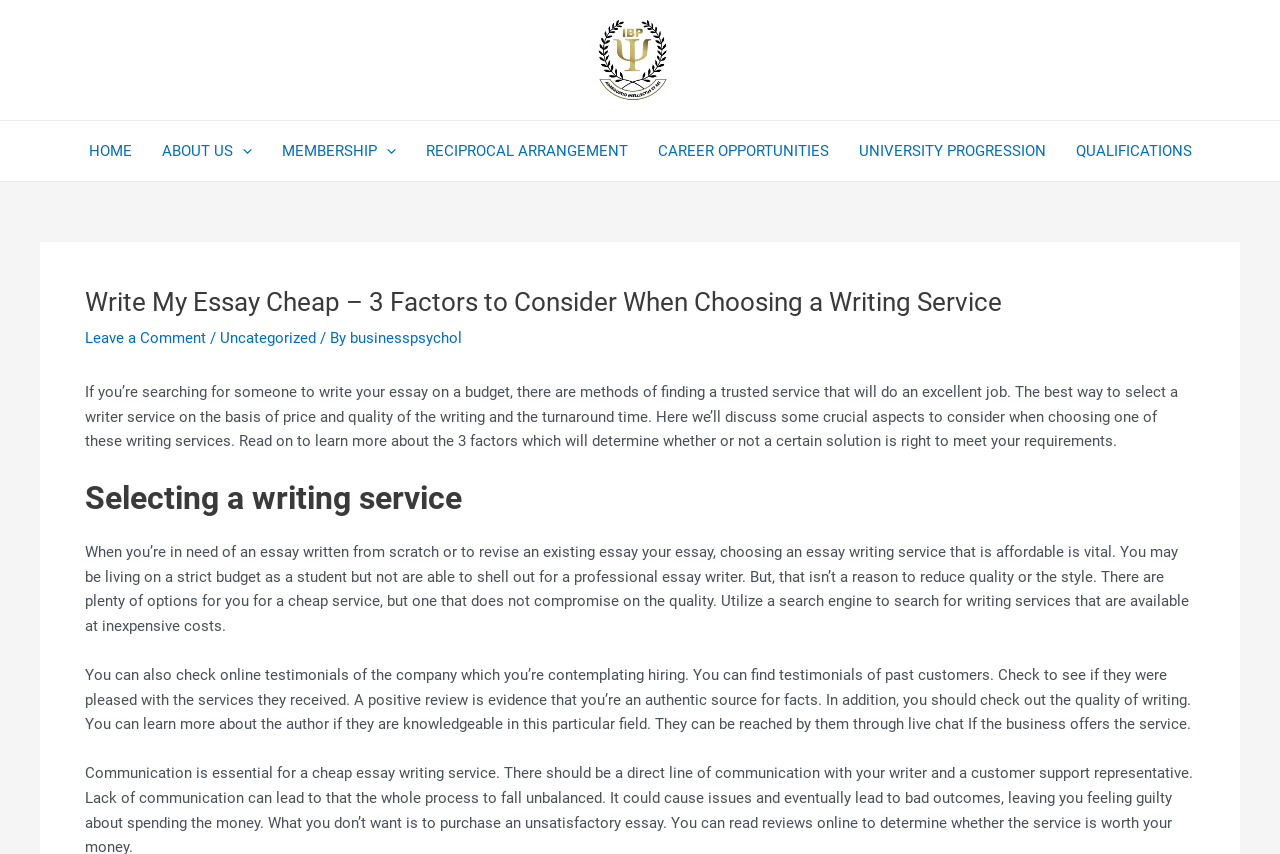Please use the details from the image to answer the following question comprehensively:
Why is it important to check the quality of writing?

The webpage advises checking the quality of writing to determine if the writer is knowledgeable in the specific field, which is essential to ensure that the essay is written by an expert and meets one's requirements.